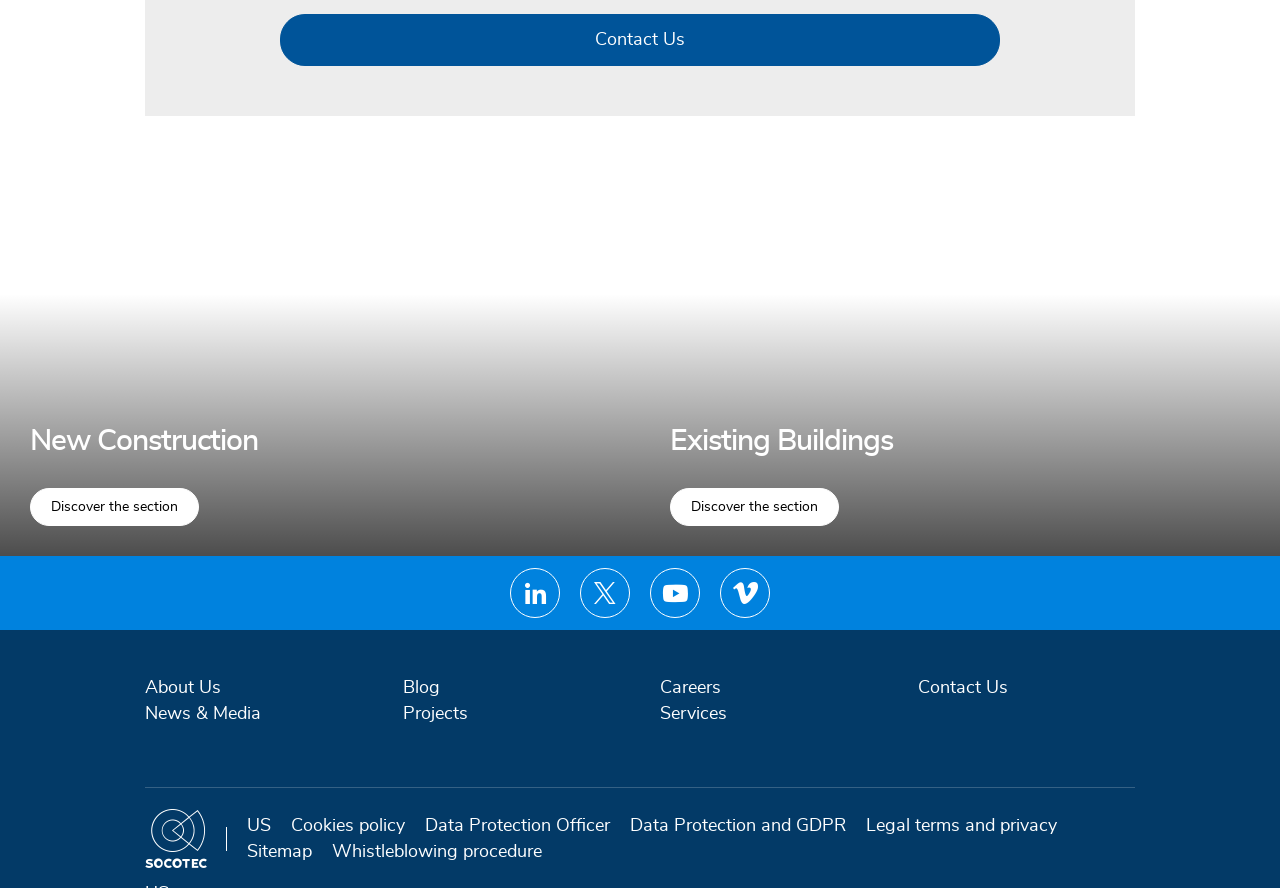Find the bounding box coordinates of the area that needs to be clicked in order to achieve the following instruction: "View the company's LinkedIn profile". The coordinates should be specified as four float numbers between 0 and 1, i.e., [left, top, right, bottom].

[0.398, 0.639, 0.438, 0.695]